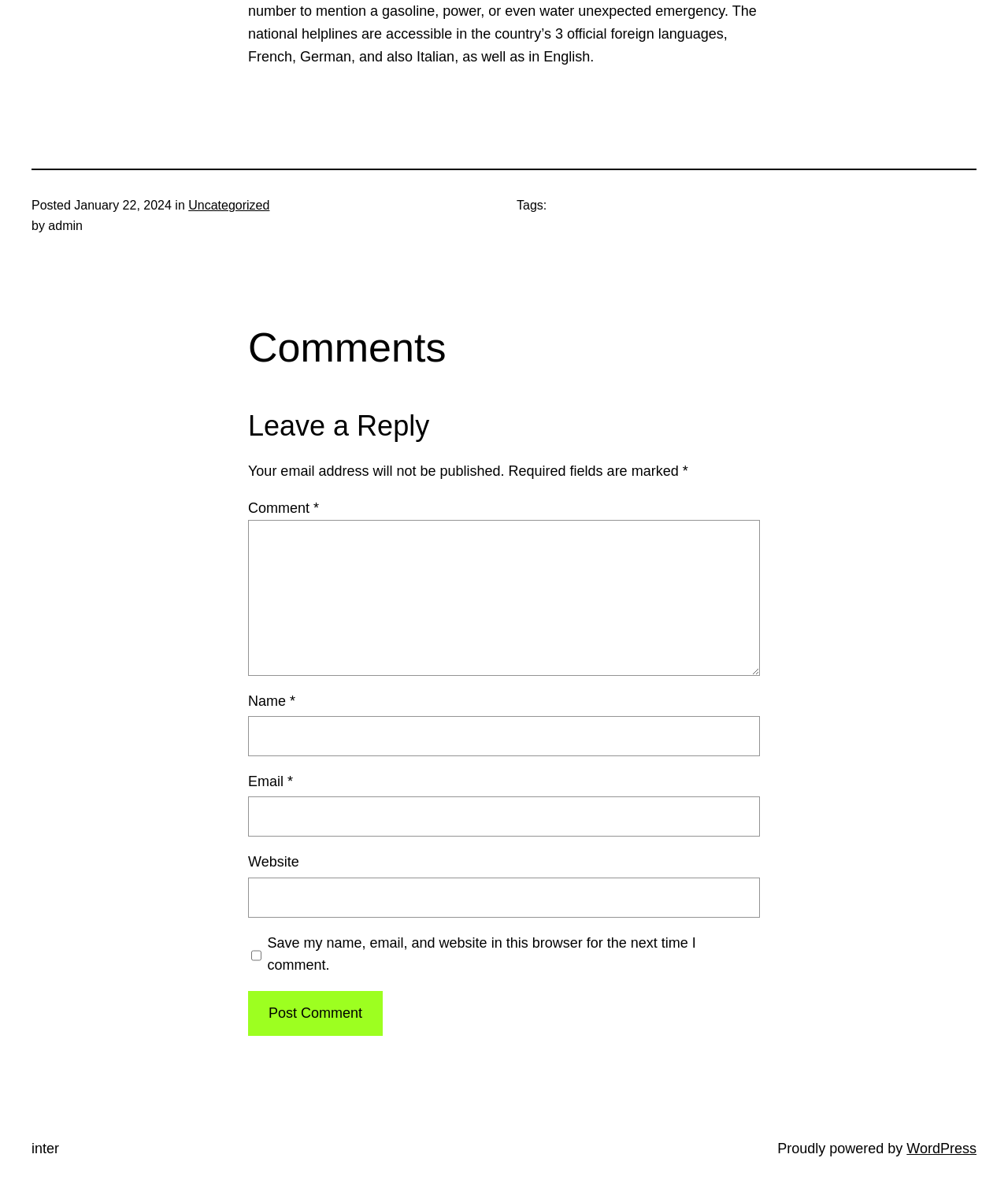Determine the bounding box coordinates of the section to be clicked to follow the instruction: "Leave a comment". The coordinates should be given as four float numbers between 0 and 1, formatted as [left, top, right, bottom].

[0.246, 0.34, 0.754, 0.373]